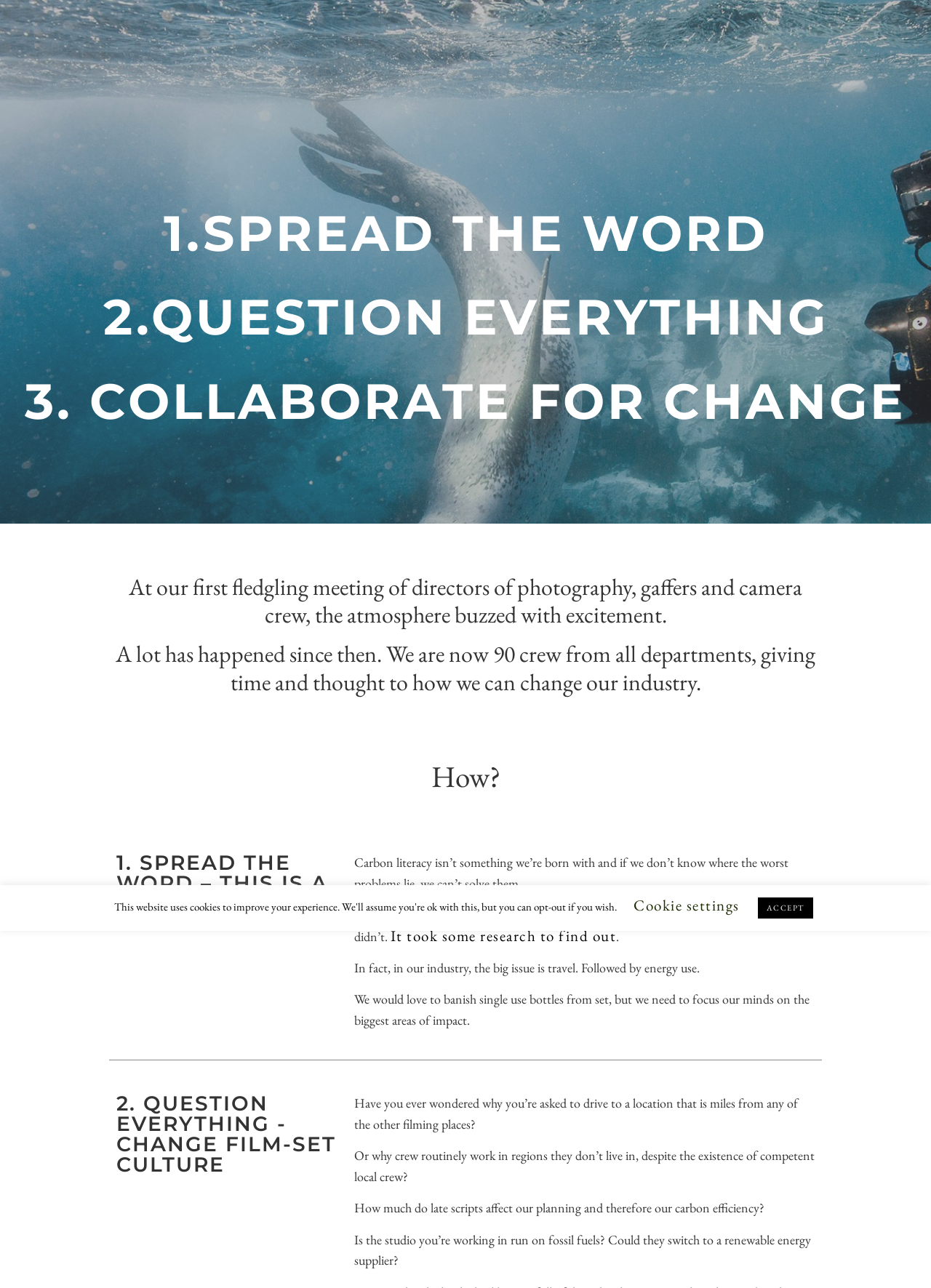Give a detailed account of the webpage, highlighting key information.

The webpage appears to be about a climate crisis initiative called "CUT IT" focused on the film industry. At the top, there is a heading "CUT IT" with a link to the same name. Below it, there is a static text "CREW-LED ACTION FOR THE CLIMATE CRISIS". 

On the top-right side, there are six links: "What", "Why", "How", "Resources", "Crew4Climate", and "News", arranged horizontally. 

Below the top section, there is a large heading that spans almost the entire width of the page, which reads "1.SPREAD THE WORD 2.QUESTION EVERYTHING 3. COLLABORATE FOR CHANGE". 

Following this, there are three paragraphs of text, each with a heading. The first paragraph describes the atmosphere at the first meeting of directors of photography, gaffers, and camera crew. The second paragraph explains that the group has grown to 90 crew members from all departments, working together to change the industry. The third paragraph asks the question "How?".

Below these paragraphs, there are several sections of text, each with a heading. The first section, "1. SPREAD THE WORD – THIS IS A CRISIS", discusses the importance of understanding the problems in the industry in order to solve them. The text explains that carbon literacy is not innate and that research is needed to identify the biggest issues. 

The second section, "2. QUESTION EVERYTHING - CHANGE FILM-SET CULTURE", questions various practices in the film industry, such as the need to drive to distant locations, the use of non-local crew, and the impact of late scripts on planning and carbon efficiency. It also asks about the energy sources used by studios.

At the bottom of the page, there are two buttons: "Cookie settings" and "ACCEPT".